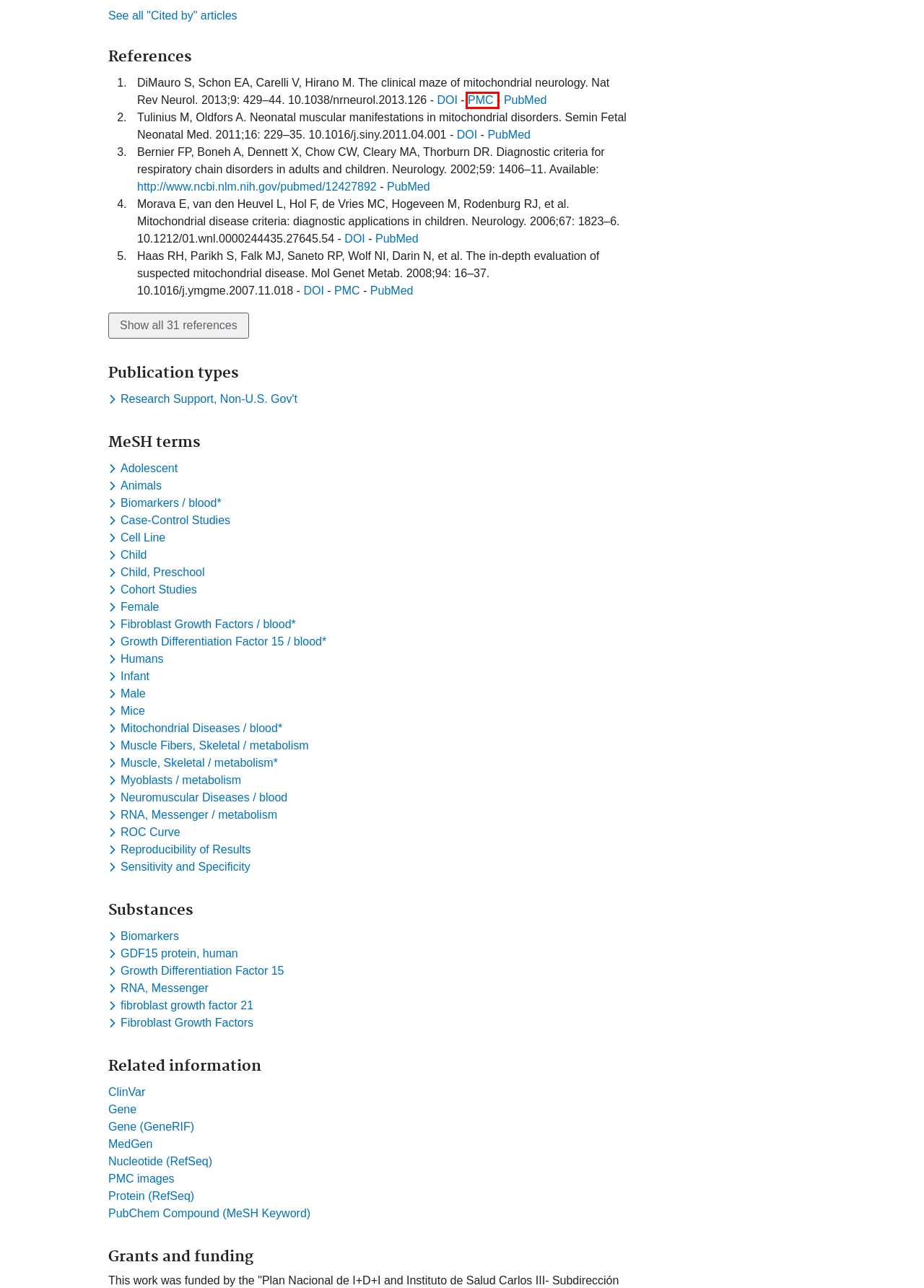You have a screenshot showing a webpage with a red bounding box around a UI element. Choose the webpage description that best matches the new page after clicking the highlighted element. Here are the options:
A. MedGen for PubMed (Select 26867126) - MedGen - NCBI
B. Diagnostic criteria for respiratory chain disorders in adults and children - PubMed
C. The clinical maze of mitochondrial neurology - PMC
D. Gene Links for PubMed (Select 26867126) - Gene - NCBI
E. Log in / 
    NCBI
F. Nucleotide (RefSeq) Links for PubMed (Select 26867126) - Nucleotide - NCBI
G. Protein (RefSeq) Links for PubMed (Select 26867126) - Protein - NCBI
H. 62031-54-3 - PubChem Compound - NCBI

C